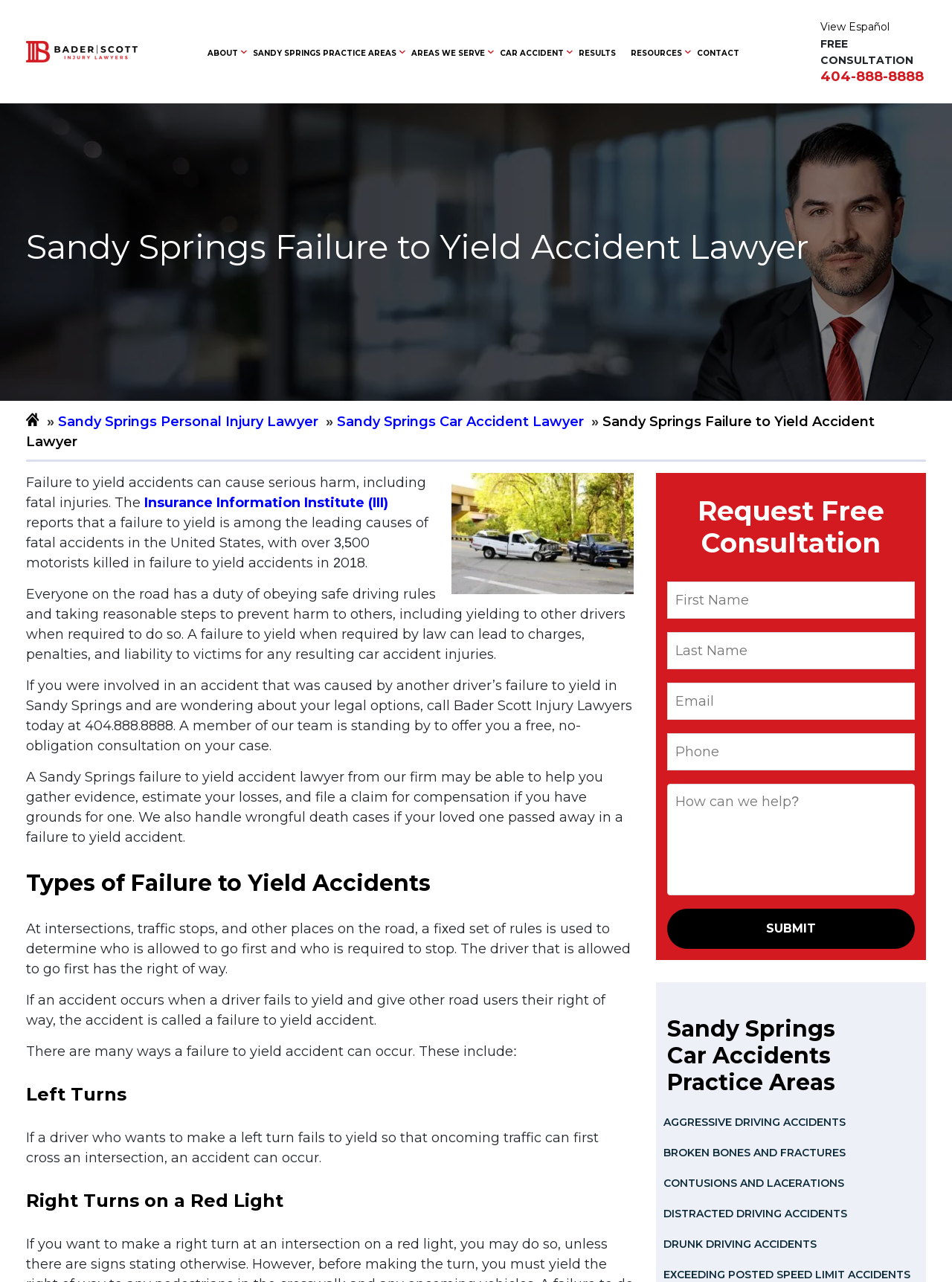Please determine the bounding box coordinates of the area that needs to be clicked to complete this task: 'Call the phone number'. The coordinates must be four float numbers between 0 and 1, formatted as [left, top, right, bottom].

[0.862, 0.053, 0.97, 0.066]